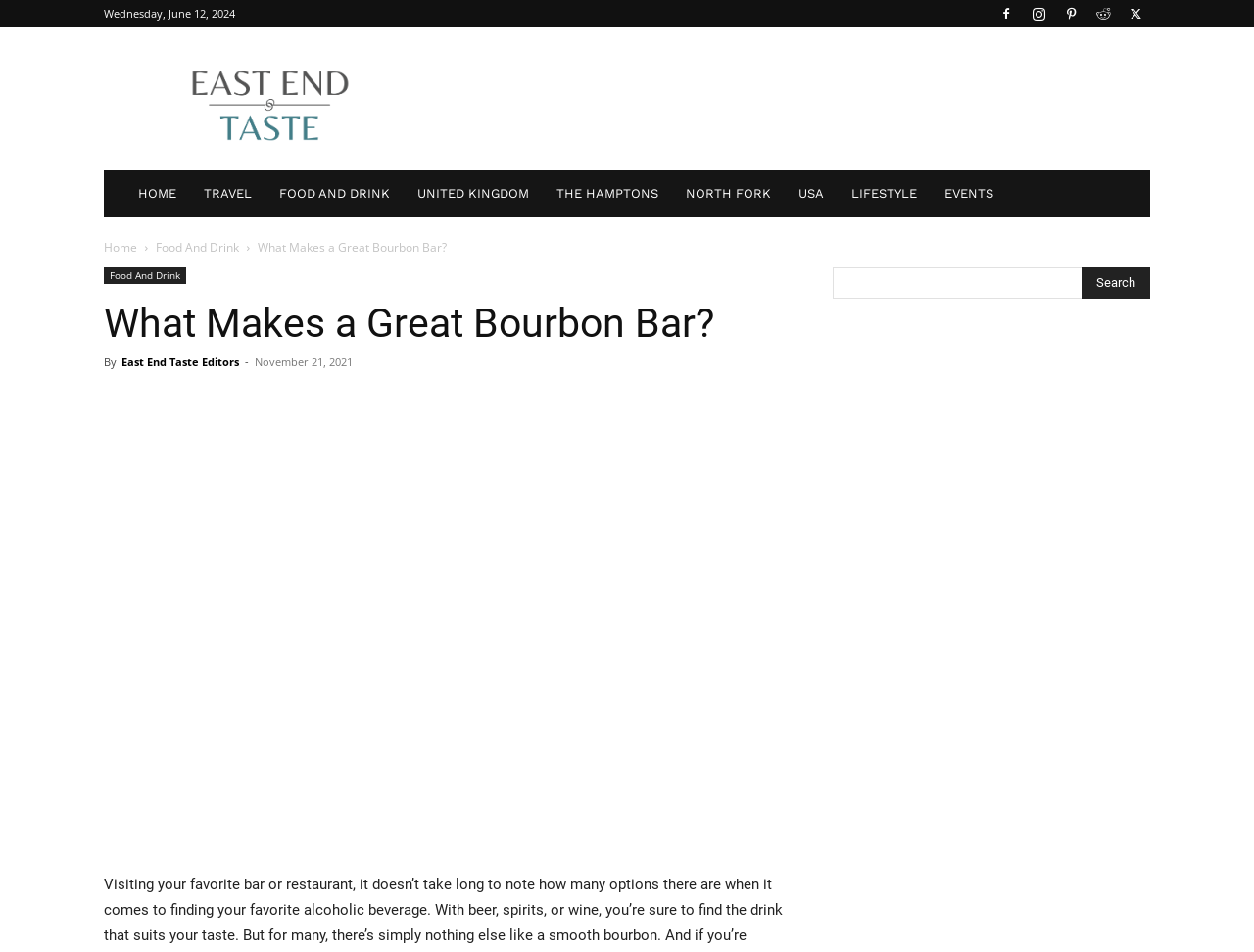Determine the bounding box coordinates for the region that must be clicked to execute the following instruction: "Click on the 'HOME' link".

[0.099, 0.179, 0.152, 0.228]